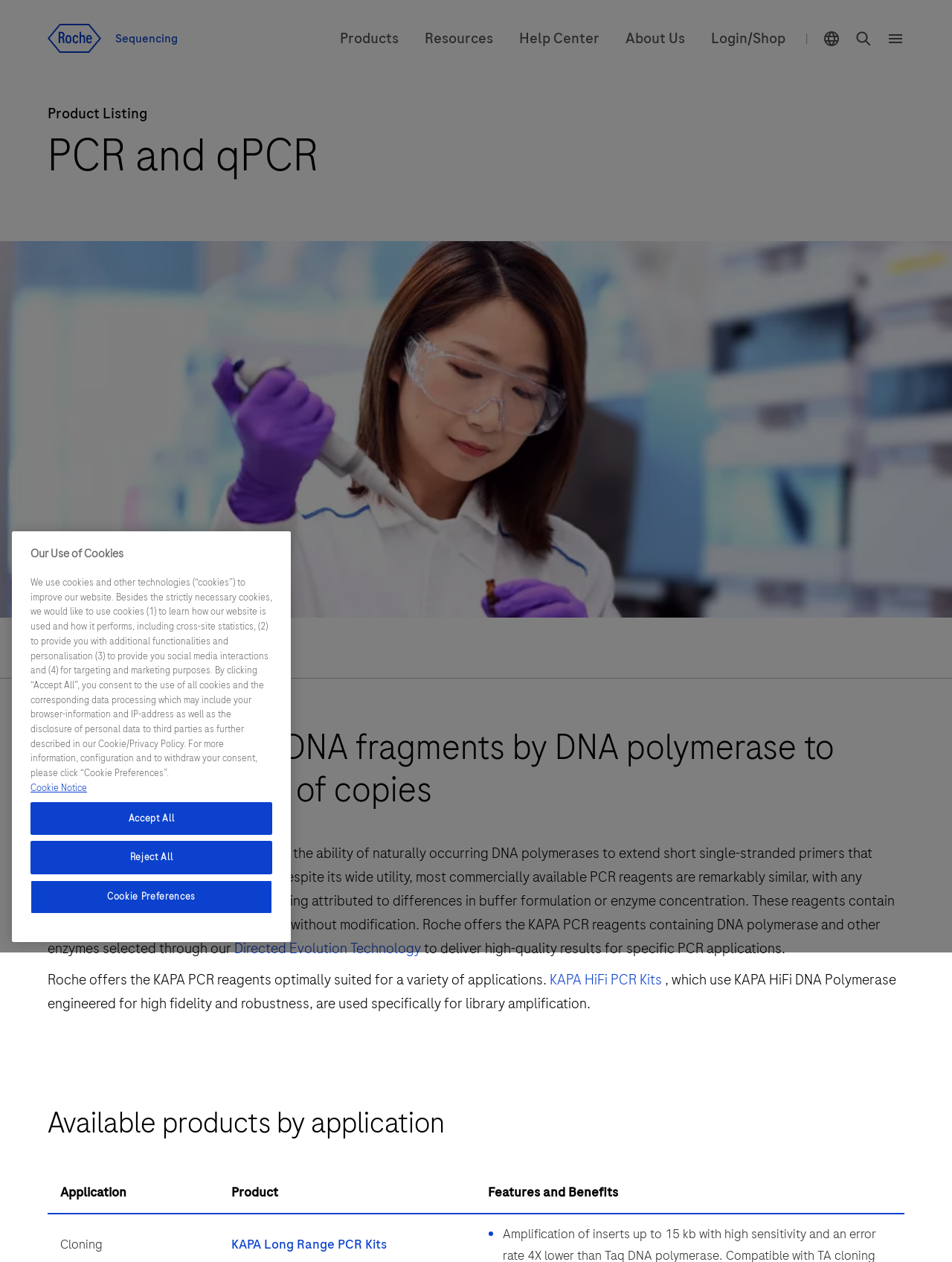Determine the bounding box coordinates of the UI element that matches the following description: "Directed Evolution Technology". The coordinates should be four float numbers between 0 and 1 in the format [left, top, right, bottom].

[0.246, 0.743, 0.442, 0.759]